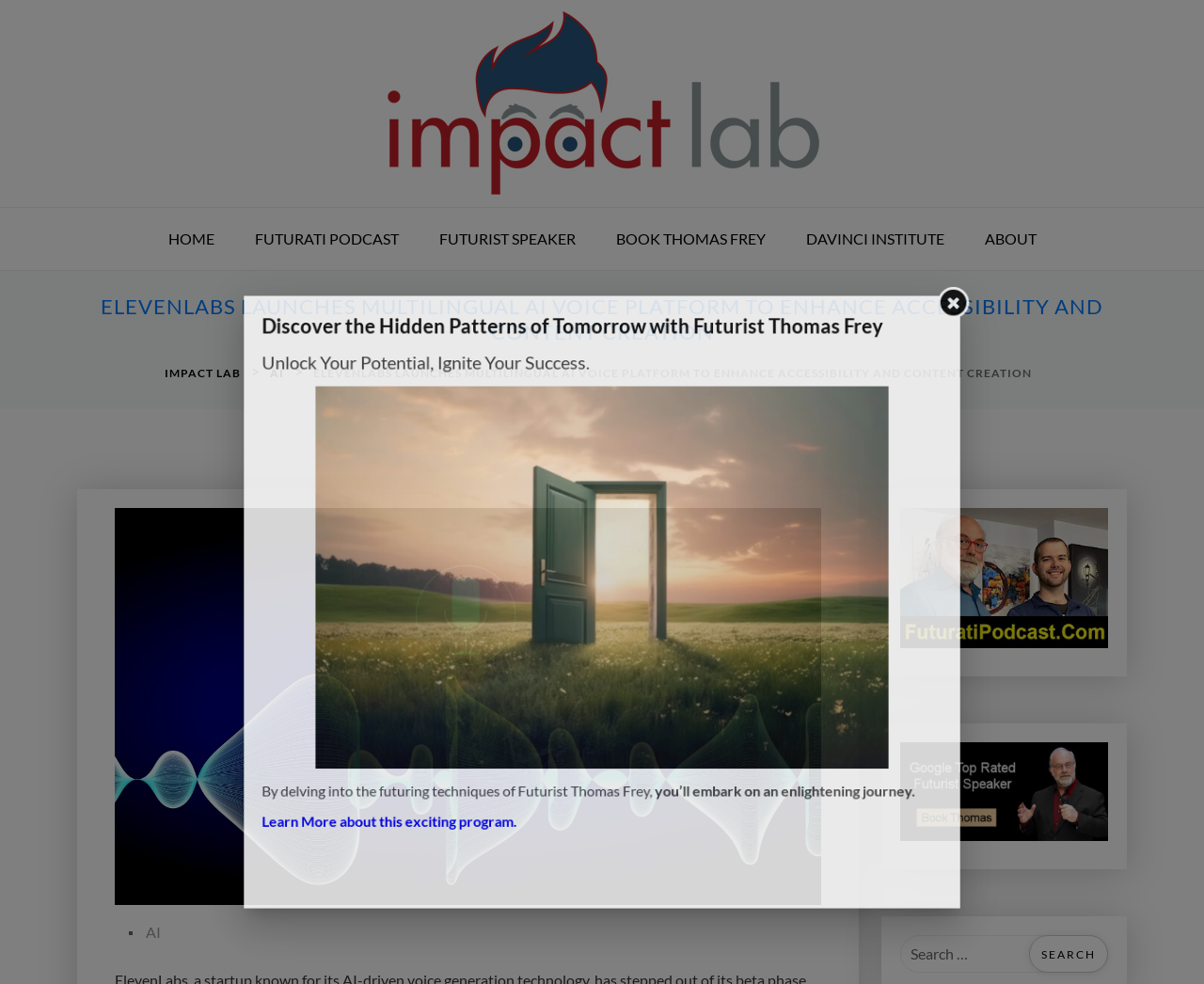Identify the bounding box coordinates of the element that should be clicked to fulfill this task: "Learn more about the exciting program". The coordinates should be provided as four float numbers between 0 and 1, i.e., [left, top, right, bottom].

[0.203, 0.836, 0.426, 0.855]